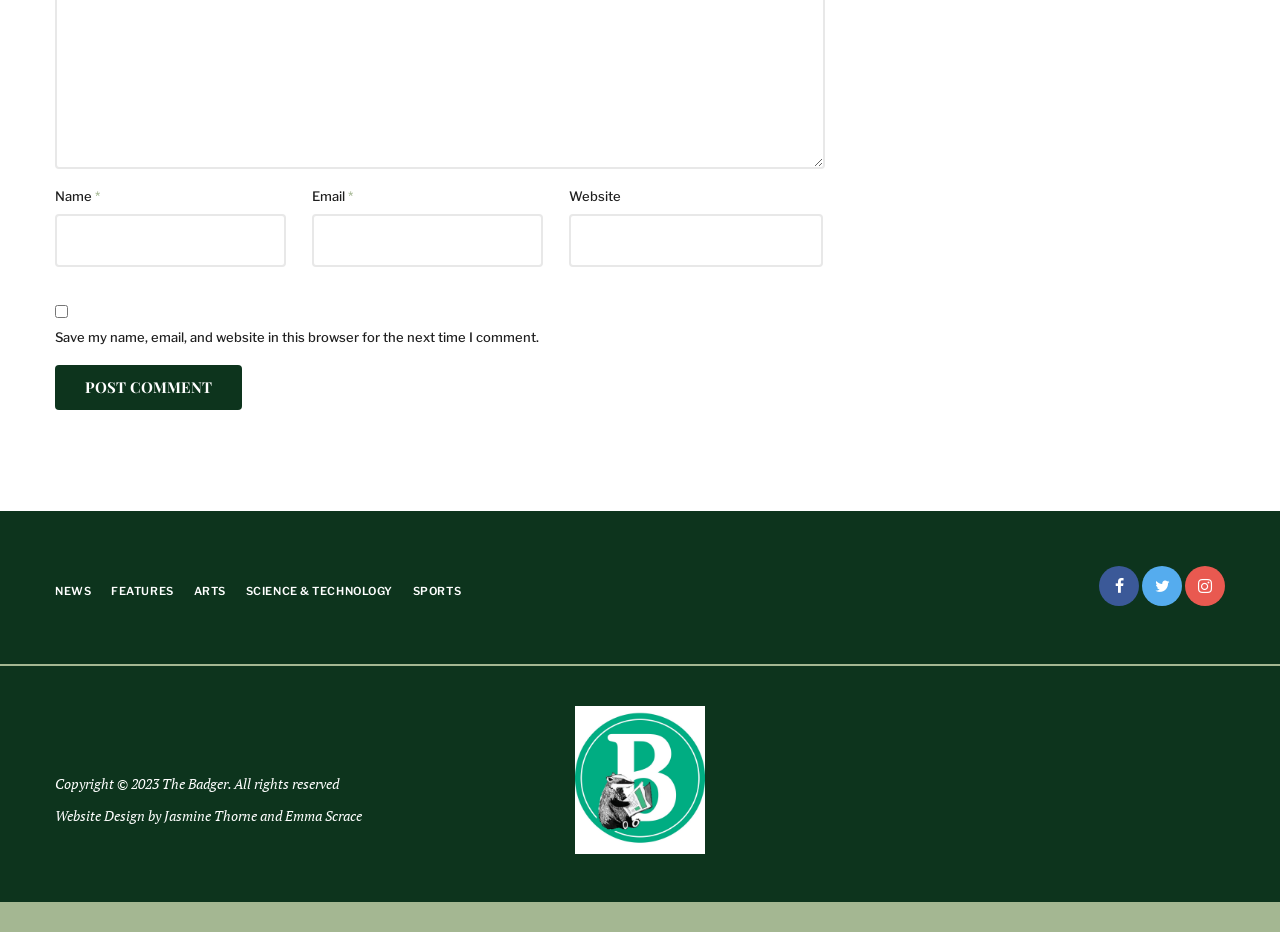Identify the bounding box coordinates for the UI element described as follows: "parent_node: Name * name="author"". Ensure the coordinates are four float numbers between 0 and 1, formatted as [left, top, right, bottom].

[0.043, 0.229, 0.223, 0.287]